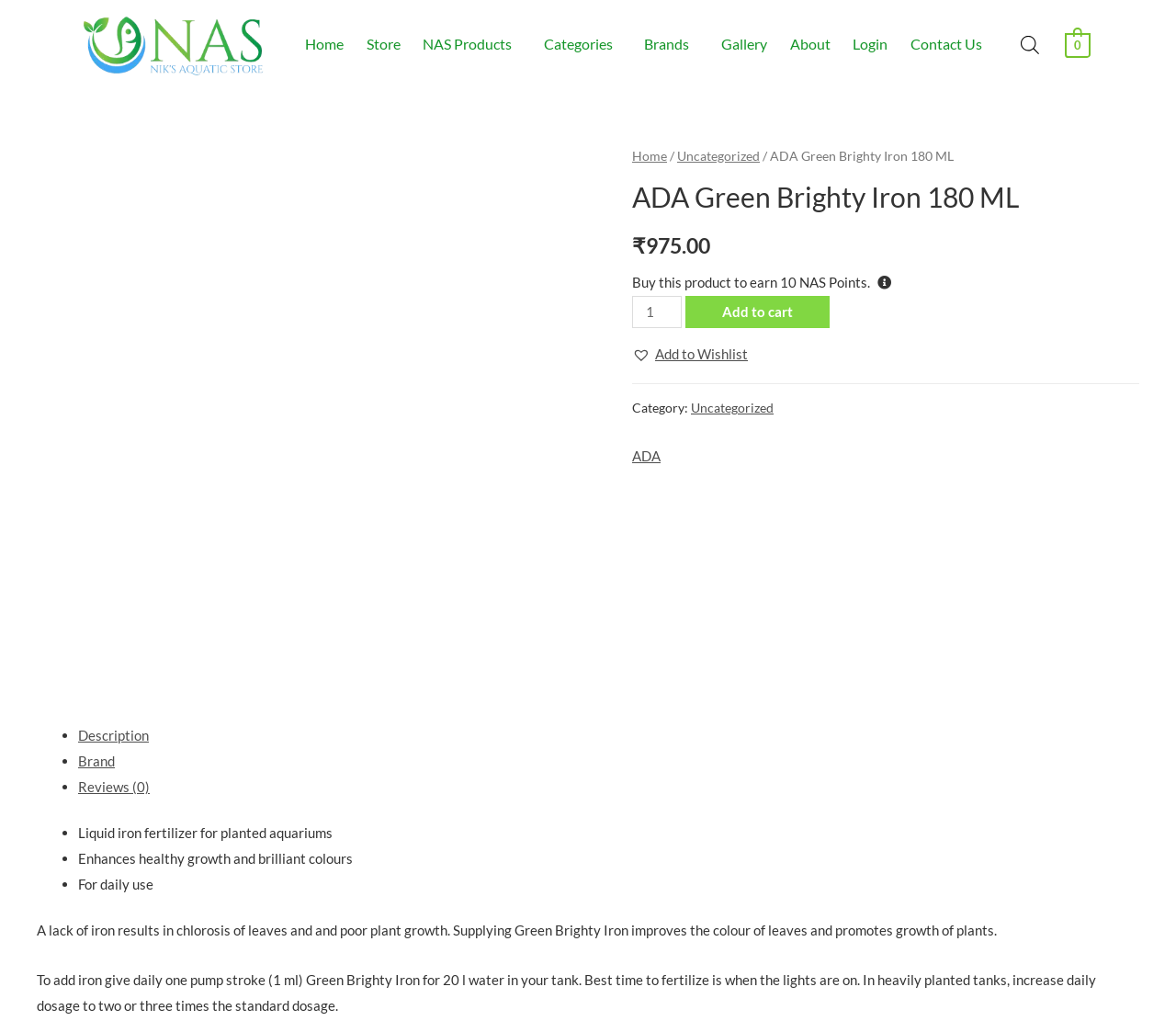Determine the bounding box coordinates for the clickable element required to fulfill the instruction: "Click the 'Login' link". Provide the coordinates as four float numbers between 0 and 1, i.e., [left, top, right, bottom].

[0.715, 0.019, 0.764, 0.068]